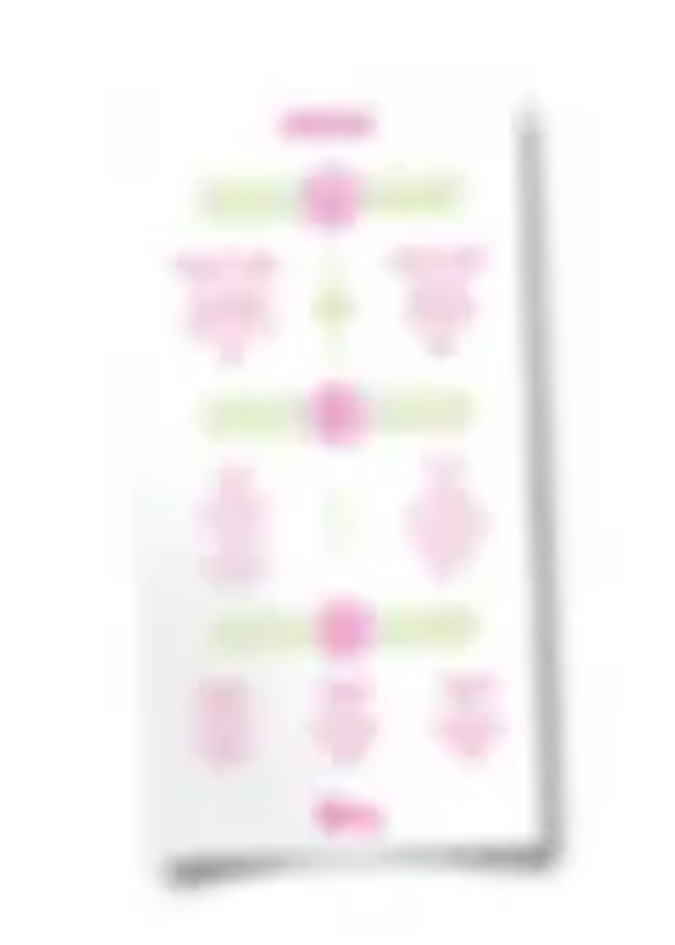Give a one-word or short phrase answer to this question: 
Who is the designer of the infographic?

Bliss Cooper Symonds